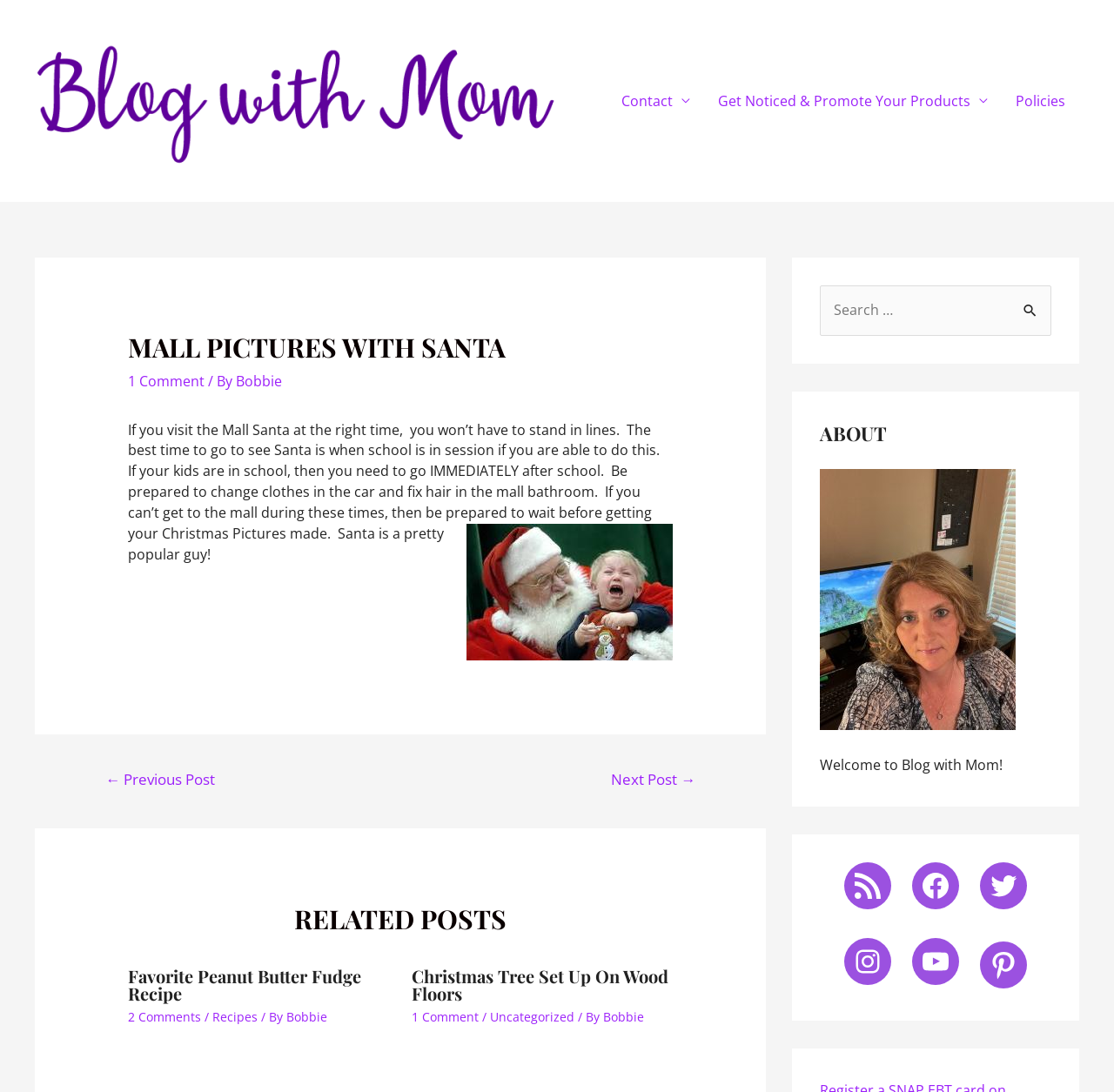Determine the bounding box coordinates of the clickable region to carry out the instruction: "Contact 'Dakota Ham'".

None